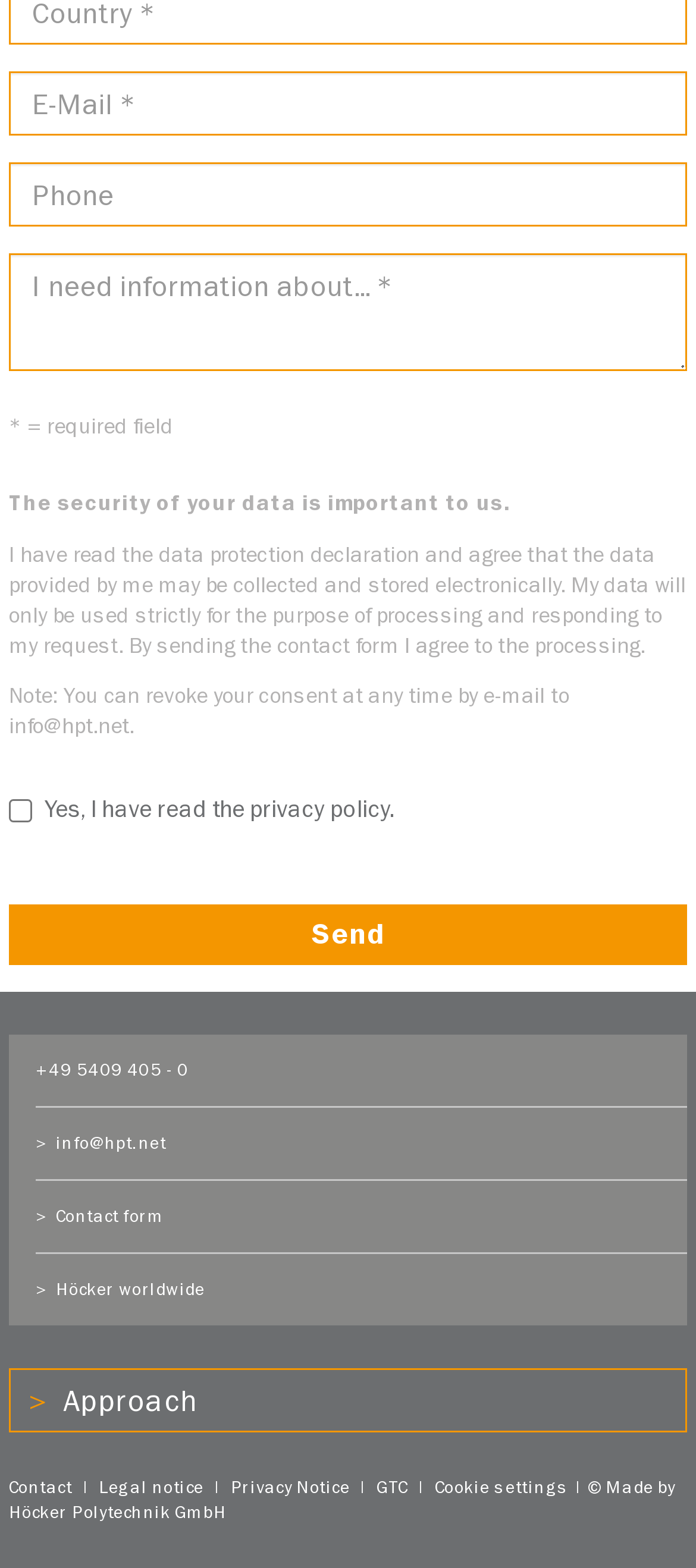Determine the bounding box coordinates for the area you should click to complete the following instruction: "Call (678) 341-0489".

None